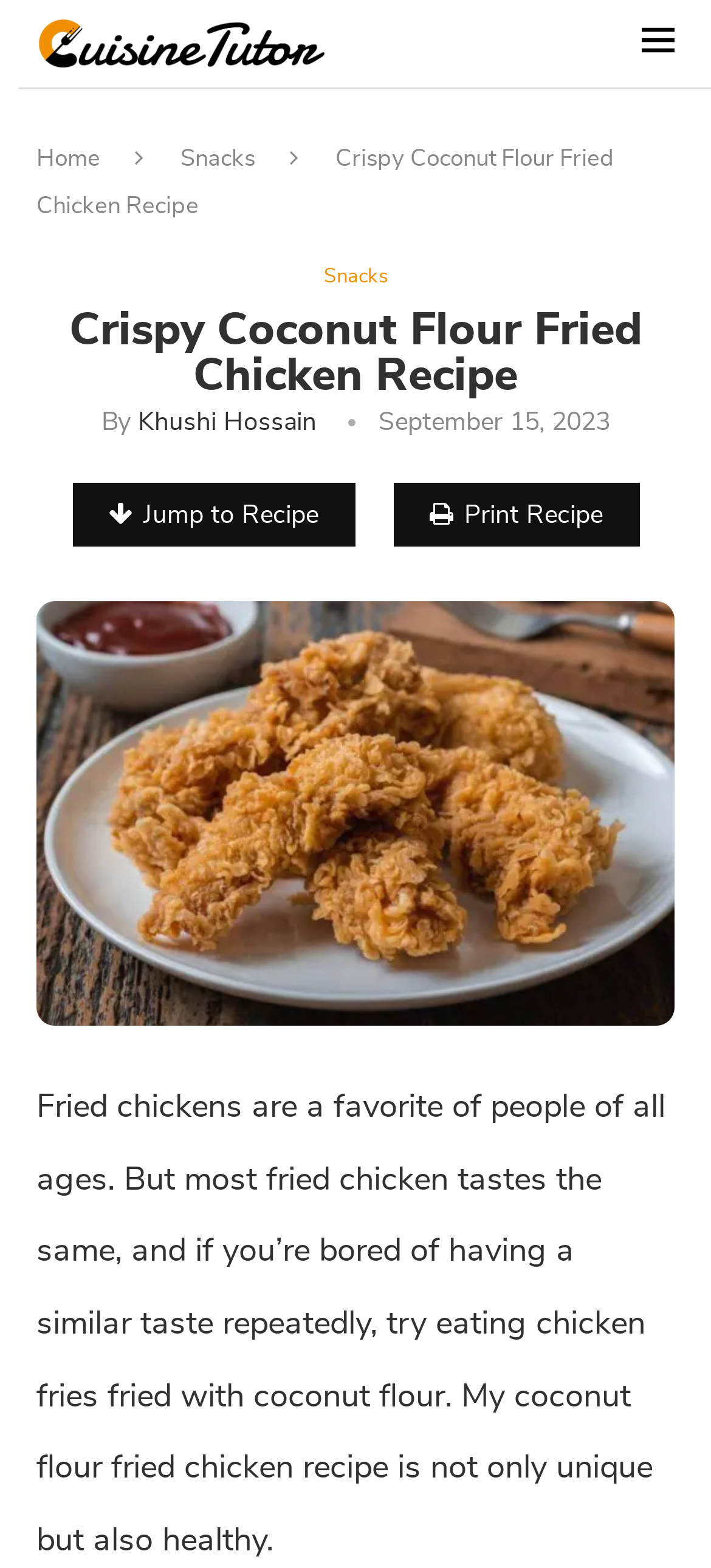What is the category of this recipe?
Please provide a single word or phrase based on the screenshot.

Snacks